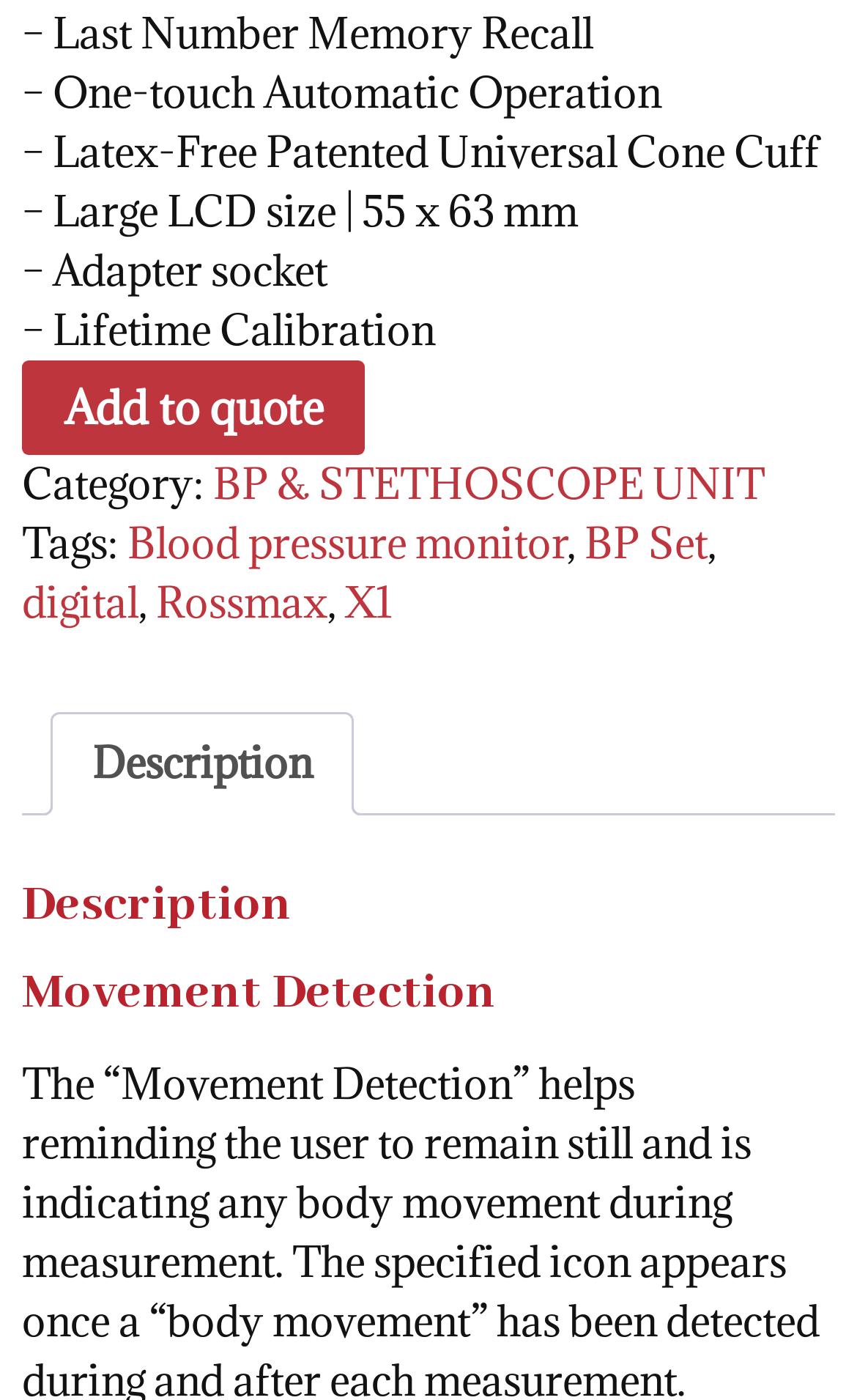Show the bounding box coordinates for the HTML element described as: "BP Set".

[0.682, 0.369, 0.826, 0.407]